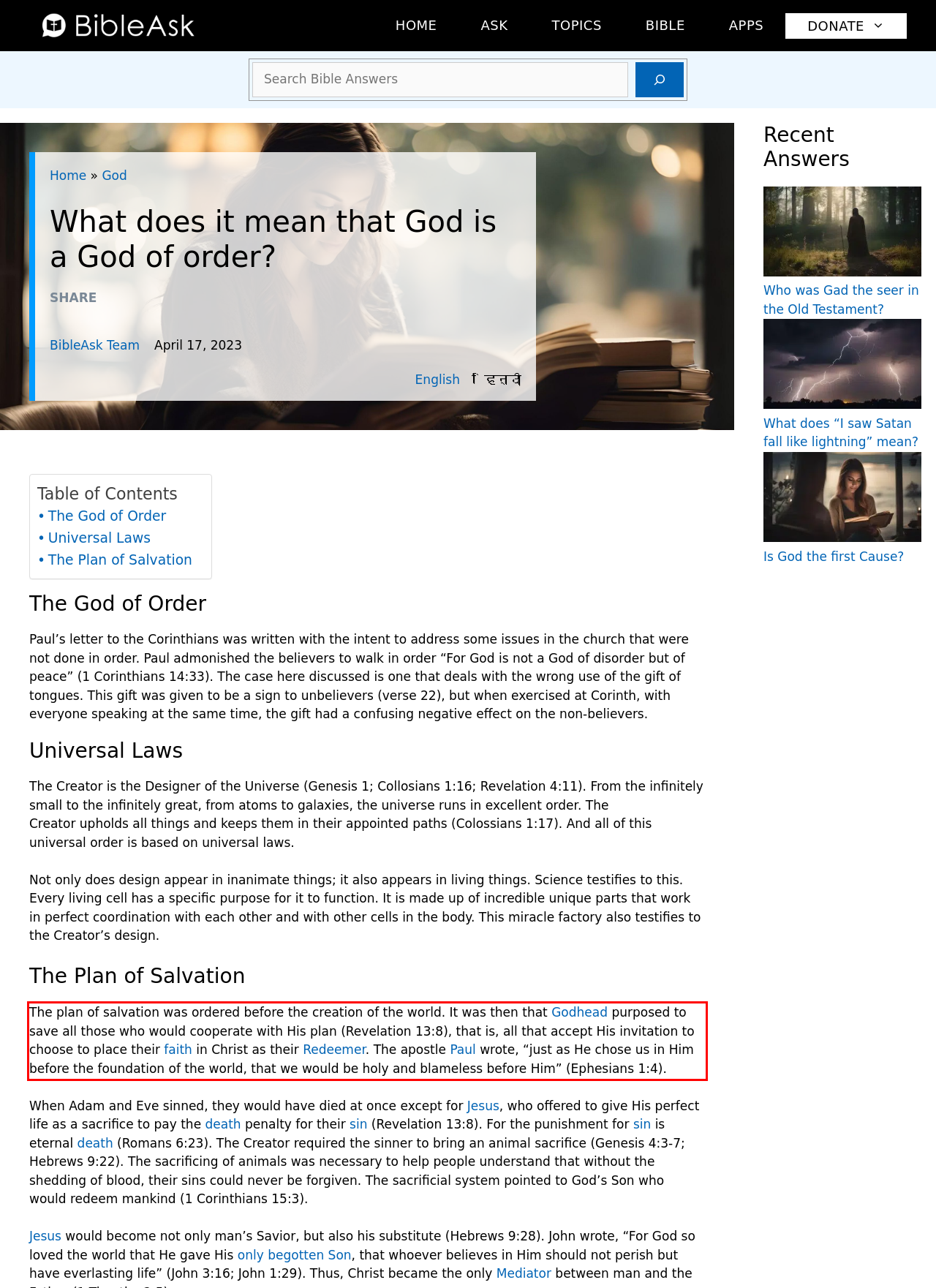You are provided with a screenshot of a webpage that includes a red bounding box. Extract and generate the text content found within the red bounding box.

The plan of salvation was ordered before the creation of the world. It was then that Godhead purposed to save all those who would cooperate with His plan (Revelation 13:8), that is, all that accept His invitation to choose to place their faith in Christ as their Redeemer. The apostle Paul wrote, “just as He chose us in Him before the foundation of the world, that we would be holy and blameless before Him” (Ephesians 1:4).